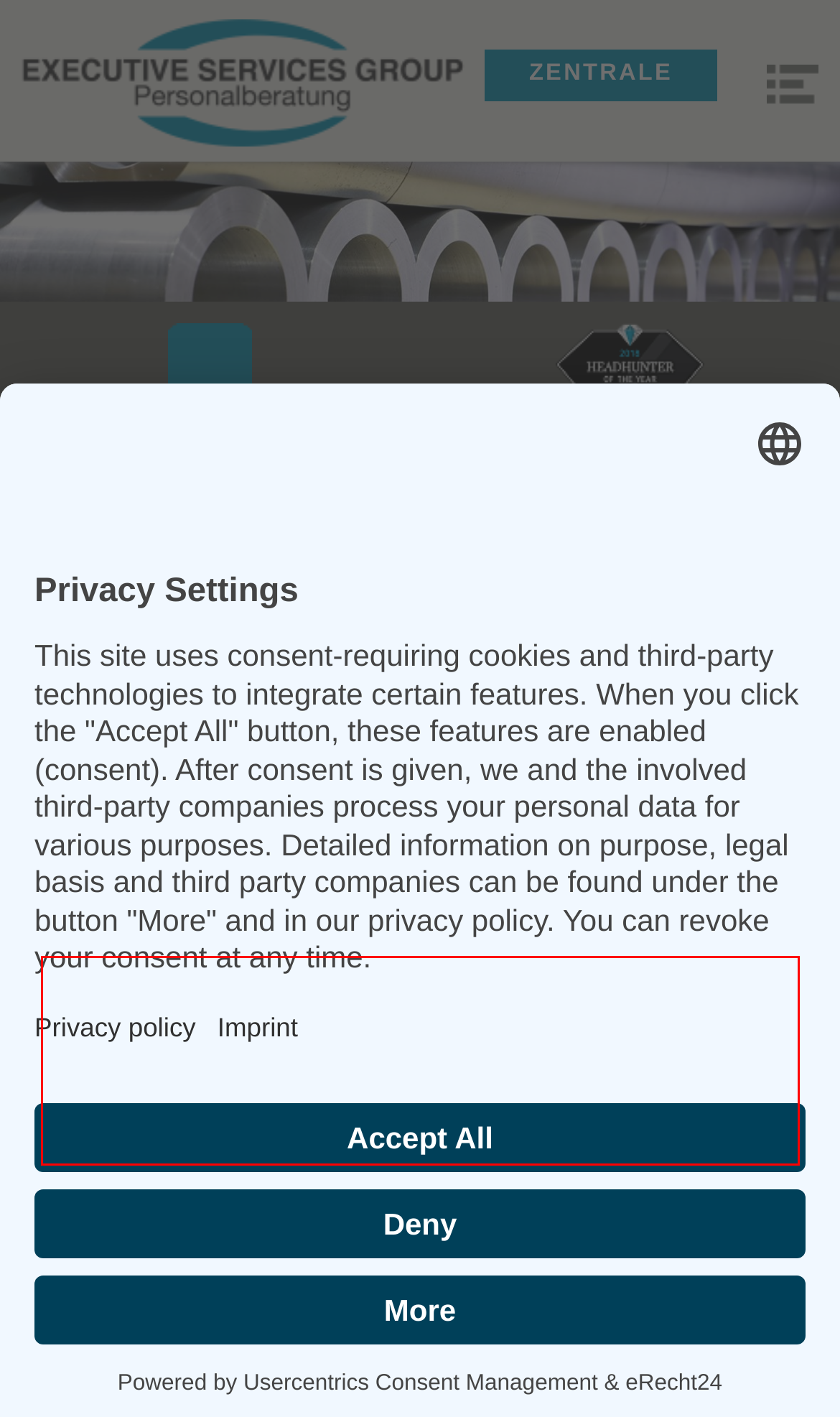Review the webpage screenshot provided, and perform OCR to extract the text from the red bounding box.

The business success of the bright spectrum starting with the production, the working, up to the finished product depends decisively on the existing experts and executives of the company. This success can be planned by a professional personnel consultancy.